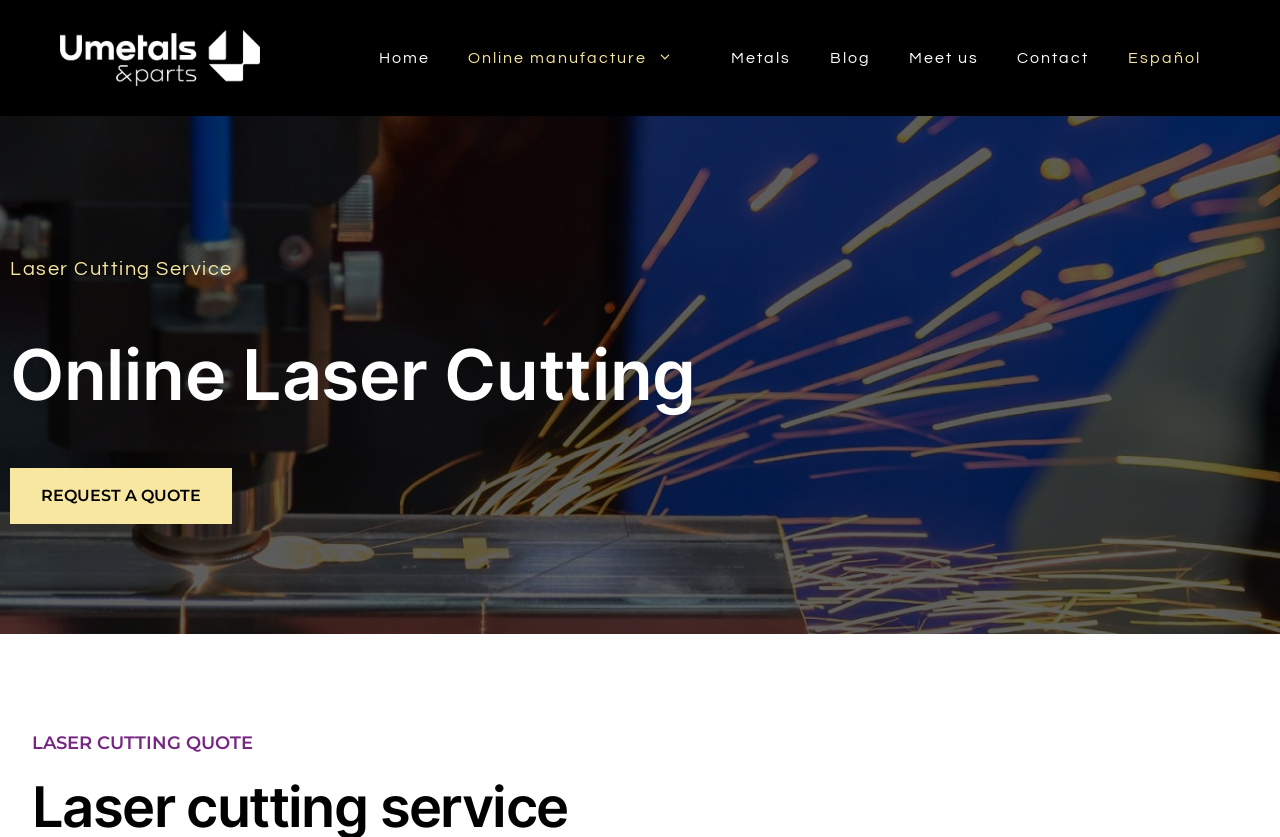Show the bounding box coordinates for the element that needs to be clicked to execute the following instruction: "learn about online manufacture". Provide the coordinates in the form of four float numbers between 0 and 1, i.e., [left, top, right, bottom].

[0.351, 0.024, 0.556, 0.115]